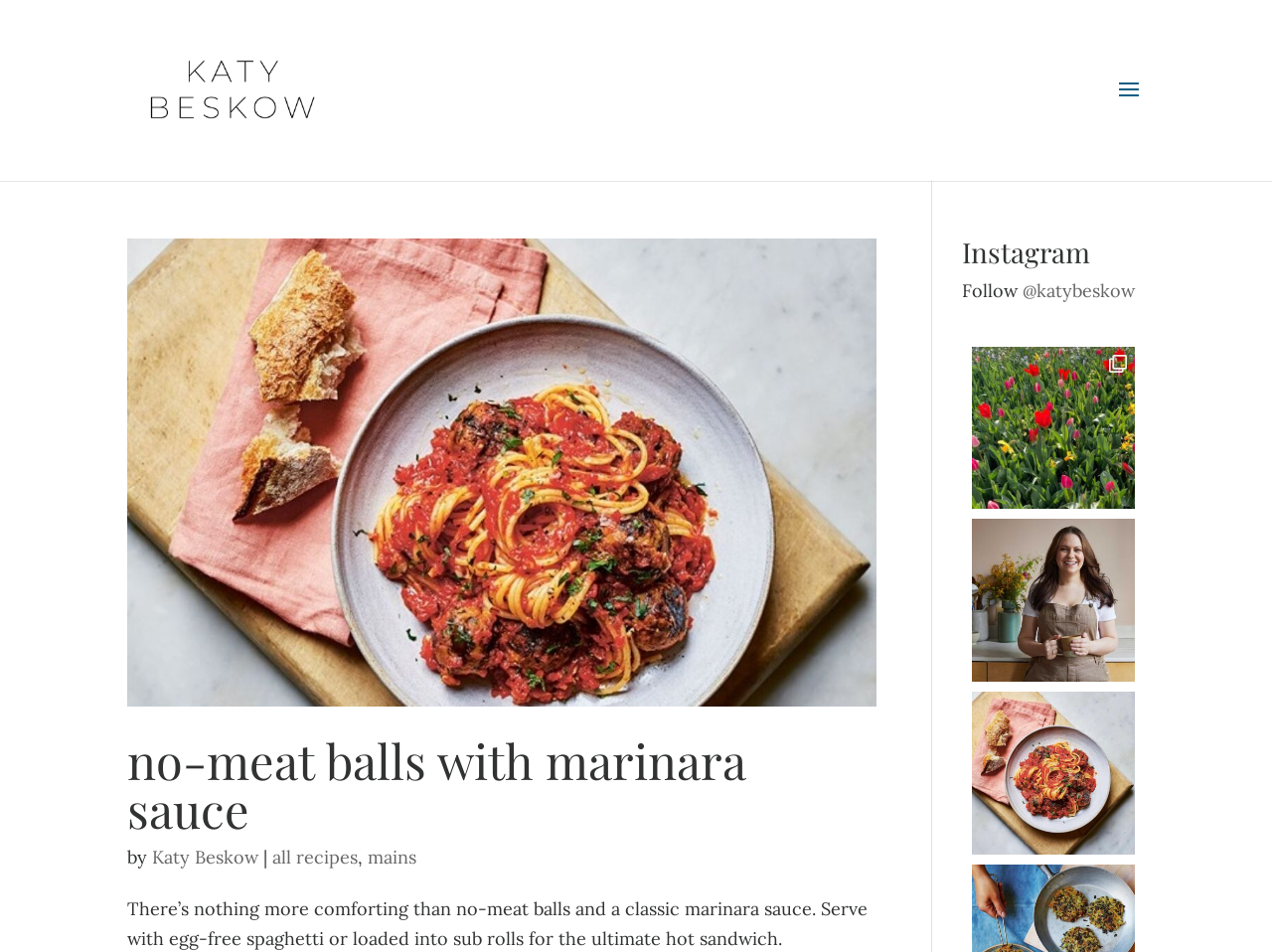How many Instagram posts are shown?
Identify the answer in the screenshot and reply with a single word or phrase.

3